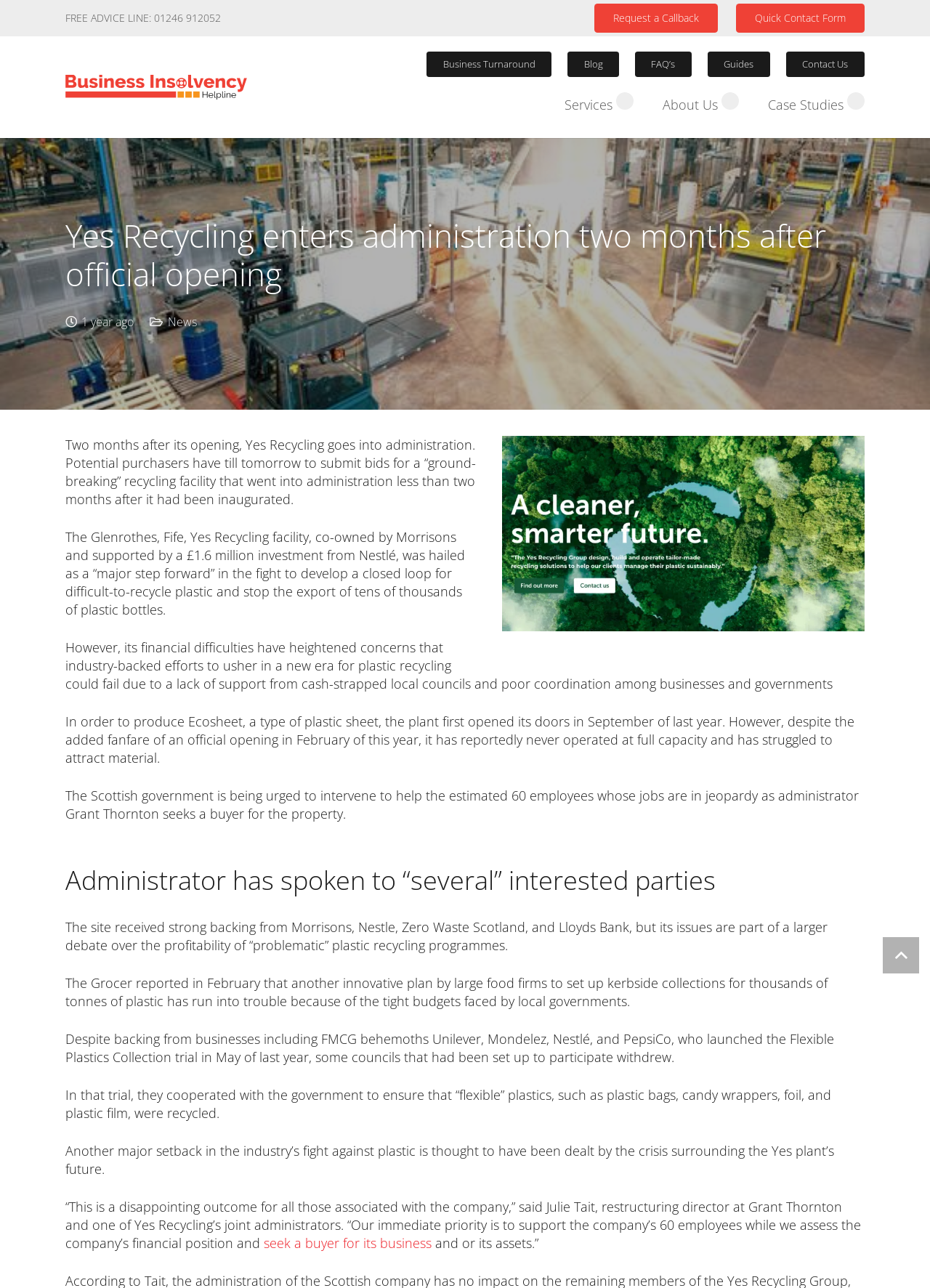Please provide the bounding box coordinate of the region that matches the element description: Business Turnaround. Coordinates should be in the format (top-left x, top-left y, bottom-right x, bottom-right y) and all values should be between 0 and 1.

[0.459, 0.04, 0.593, 0.06]